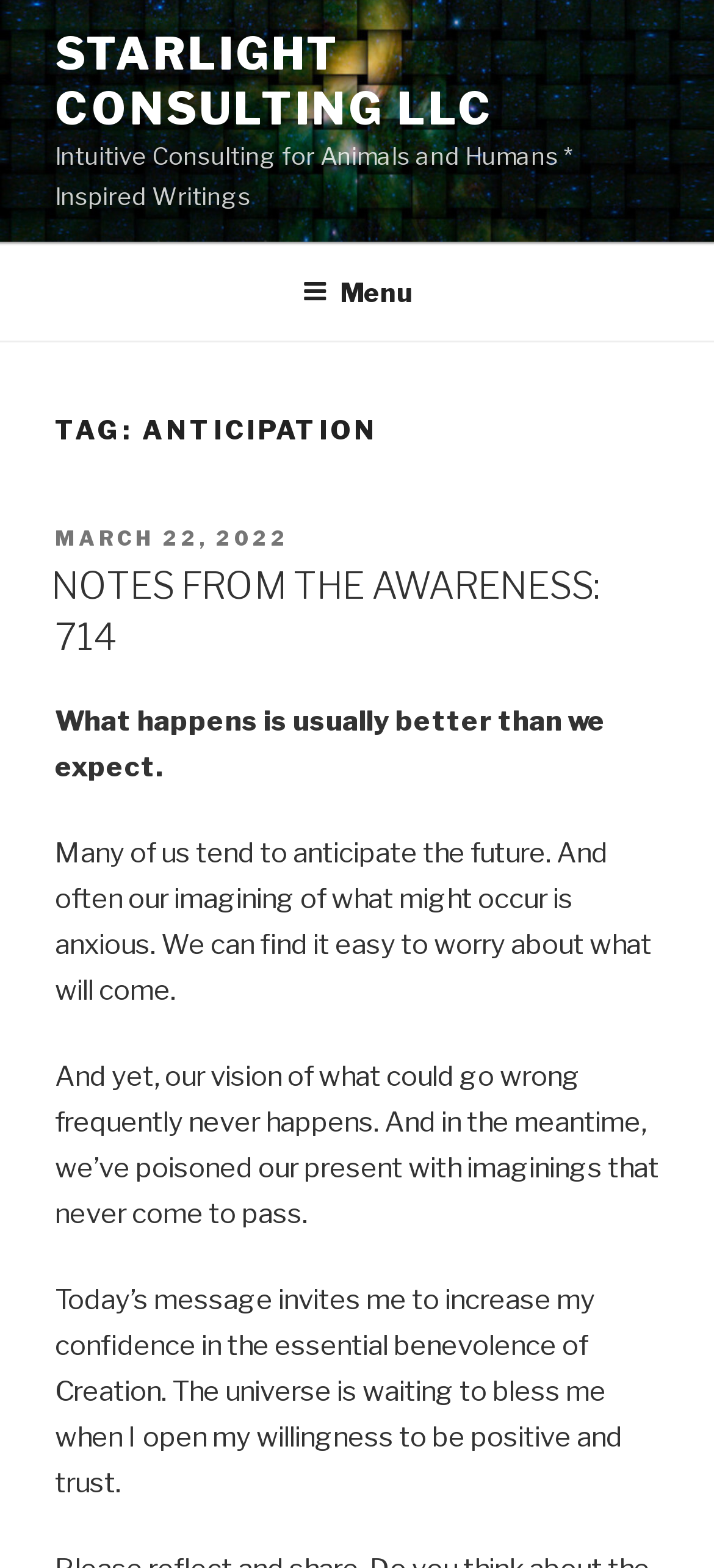Using the provided description Menu, find the bounding box coordinates for the UI element. Provide the coordinates in (top-left x, top-left y, bottom-right x, bottom-right y) format, ensuring all values are between 0 and 1.

[0.386, 0.158, 0.614, 0.215]